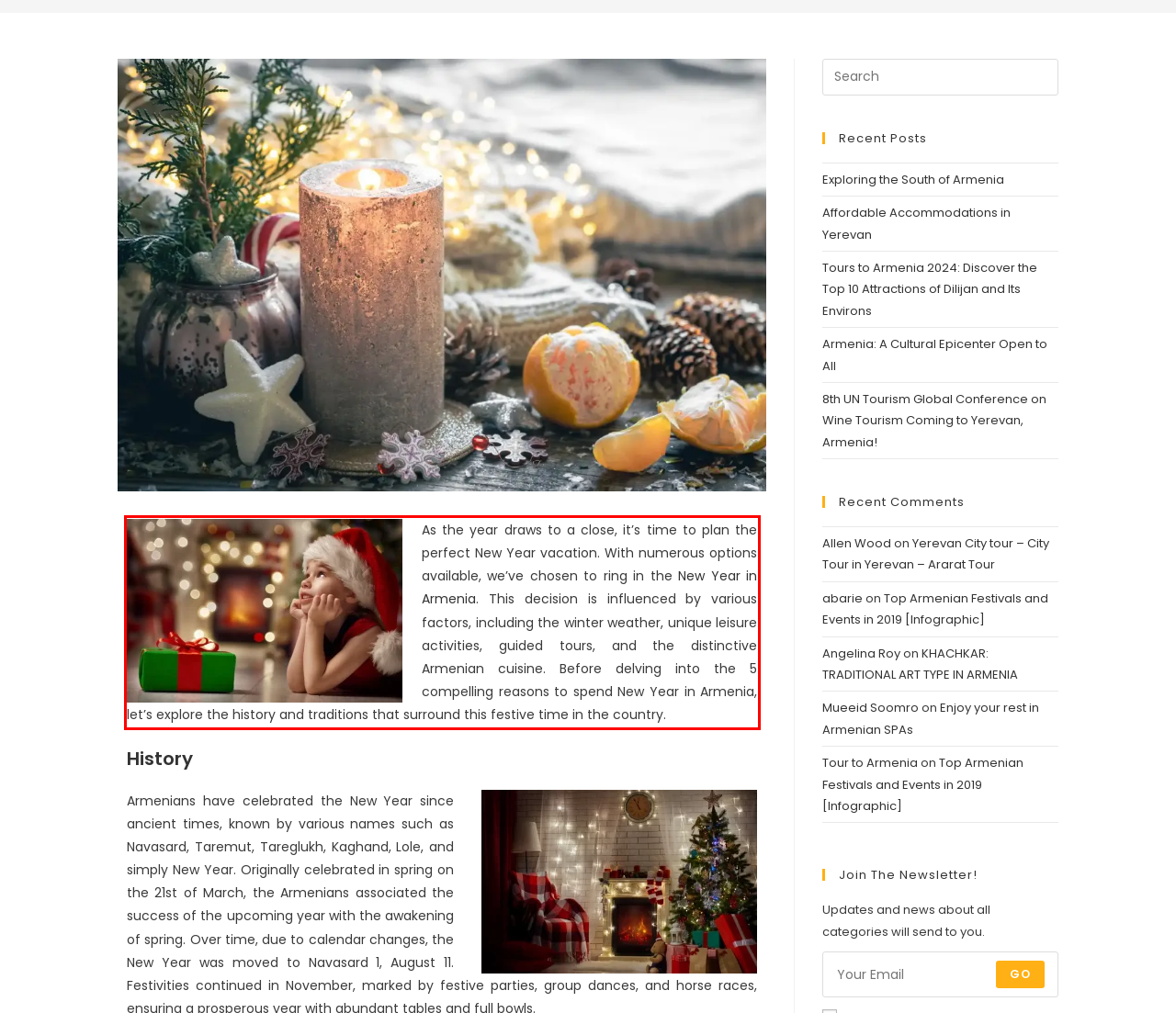Please recognize and transcribe the text located inside the red bounding box in the webpage image.

As the year draws to a close, it’s time to plan the perfect New Year vacation. With numerous options available, we’ve chosen to ring in the New Year in Armenia. This decision is influenced by various factors, including the winter weather, unique leisure activities, guided tours, and the distinctive Armenian cuisine. Before delving into the 5 compelling reasons to spend New Year in Armenia, let’s explore the history and traditions that surround this festive time in the country.